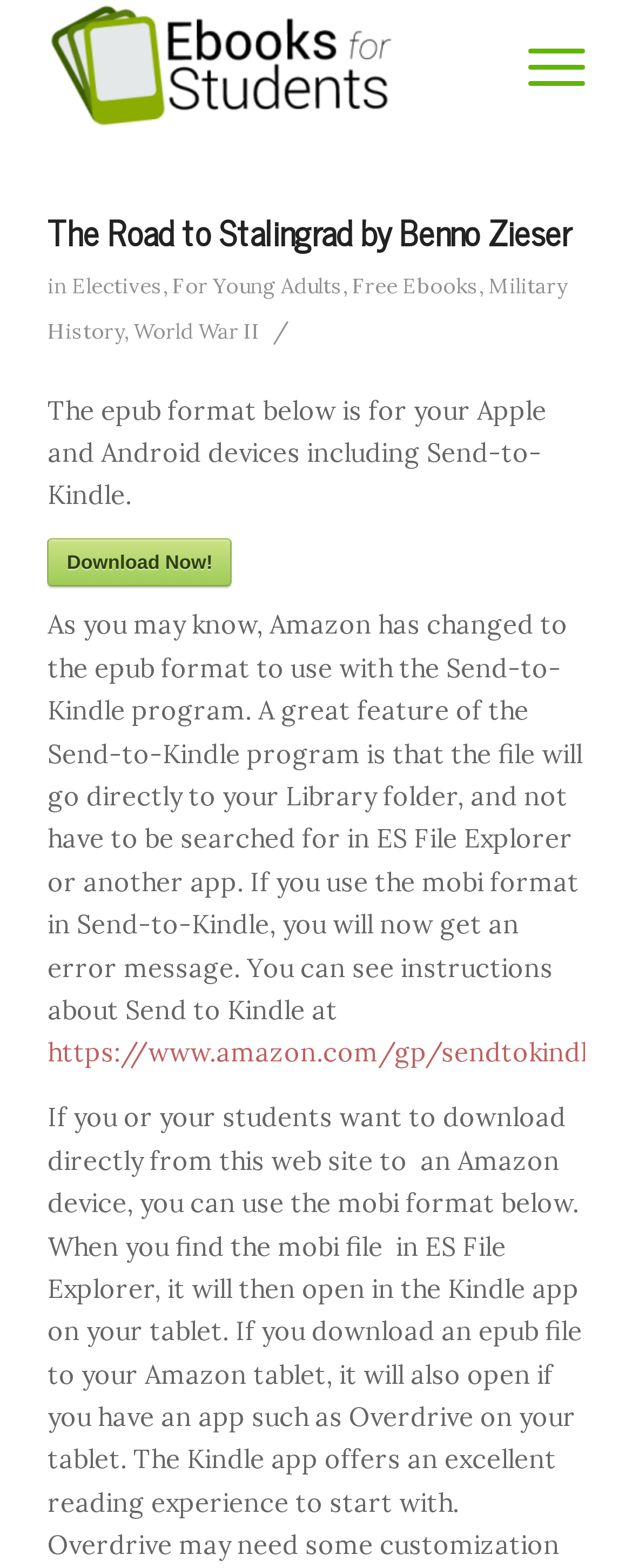Determine the bounding box coordinates of the section to be clicked to follow the instruction: "Click the Ebooks for Students link". The coordinates should be given as four float numbers between 0 and 1, formatted as [left, top, right, bottom].

[0.075, 0.0, 0.755, 0.083]